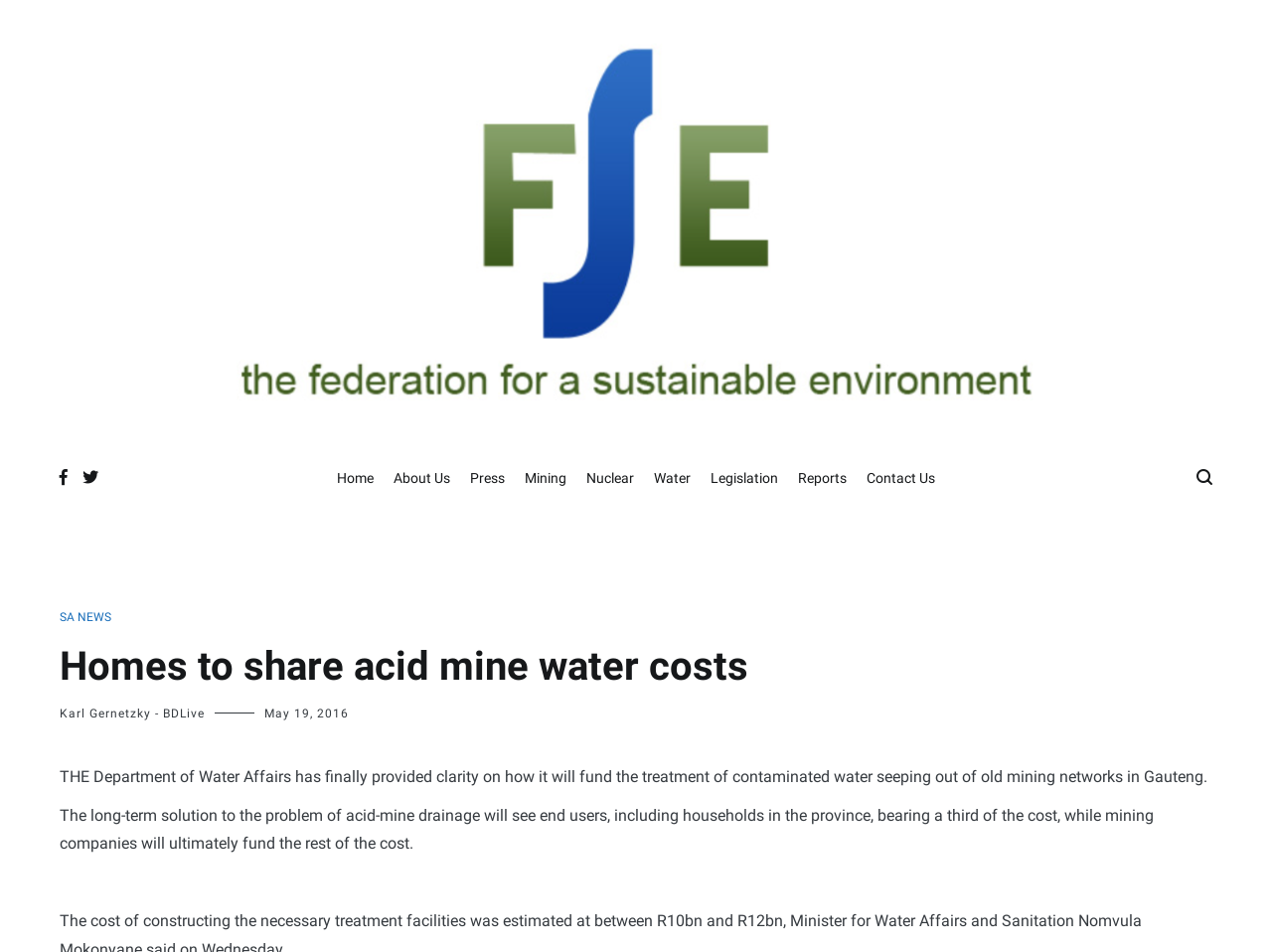Give a detailed explanation of the elements present on the webpage.

The webpage appears to be an article from the Federation for a Sustainable Environment, with a focus on environmental issues. At the top, there is a logo of the organization, accompanied by a link to the organization's homepage. Below the logo, there is a navigation menu with links to various sections, including Home, About Us, Press, Mining, Nuclear, Water, Legislation, Reports, and Contact Us.

The main content of the article is divided into sections. The title of the article, "Homes to share acid mine water costs", is prominently displayed at the top. Below the title, there is a byline indicating that the article was written by Karl Gernetzky and published on May 19, 2016.

The article itself is composed of three paragraphs of text. The first paragraph explains that the Department of Water Affairs has provided clarity on how it will fund the treatment of contaminated water seeping out of old mining networks in Gauteng. The second paragraph provides more details on the long-term solution to the problem of acid-mine drainage, stating that end users, including households in the province, will bear a third of the cost, while mining companies will ultimately fund the rest of the cost. The third paragraph is a single blank line, indicating a separation between the main content and any additional information that may follow.

On the top-right corner of the page, there are two social media links, represented by icons.